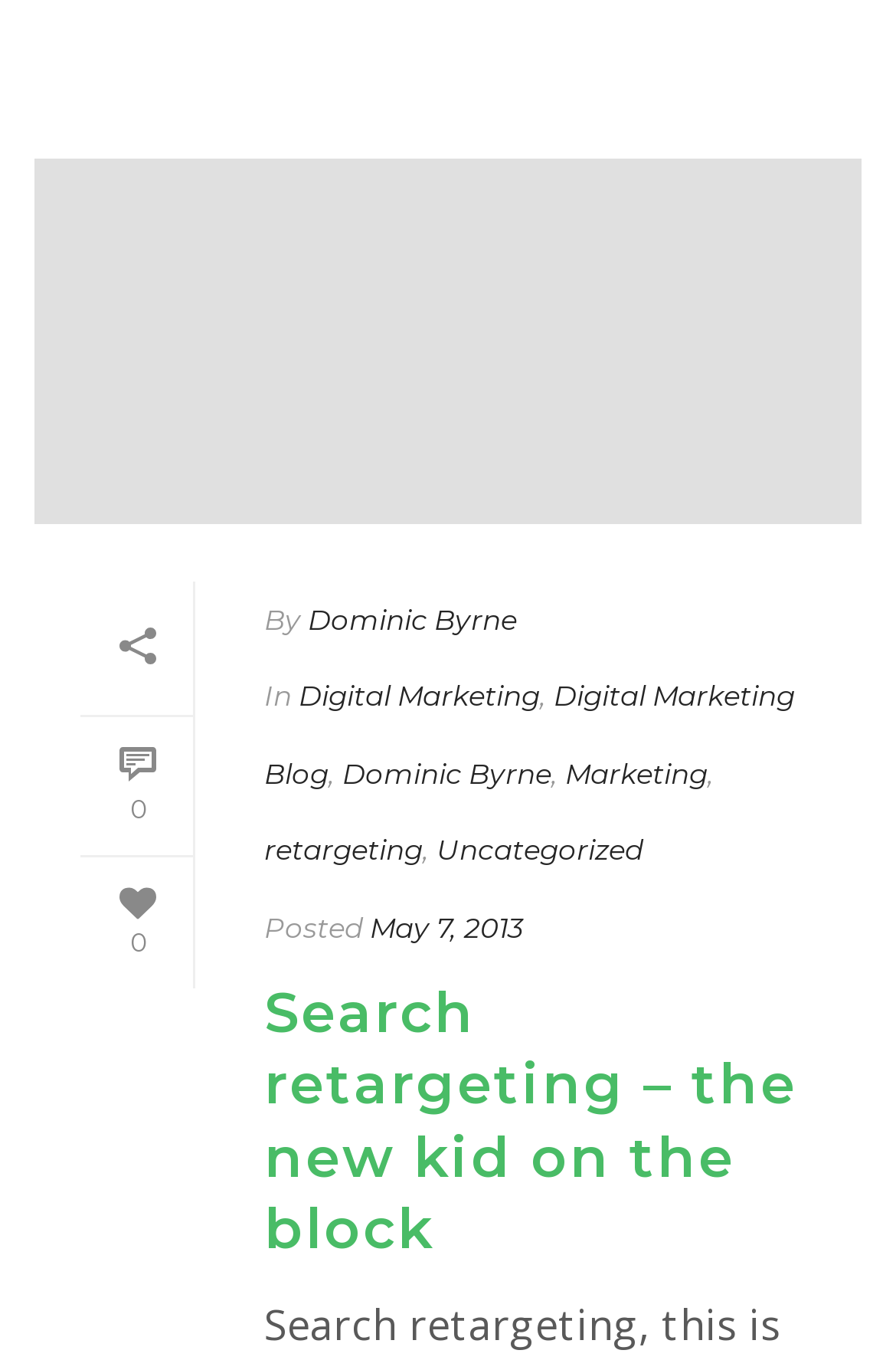Please determine the bounding box coordinates of the area that needs to be clicked to complete this task: 'Read the article'. The coordinates must be four float numbers between 0 and 1, formatted as [left, top, right, bottom].

[0.295, 0.719, 0.91, 0.929]